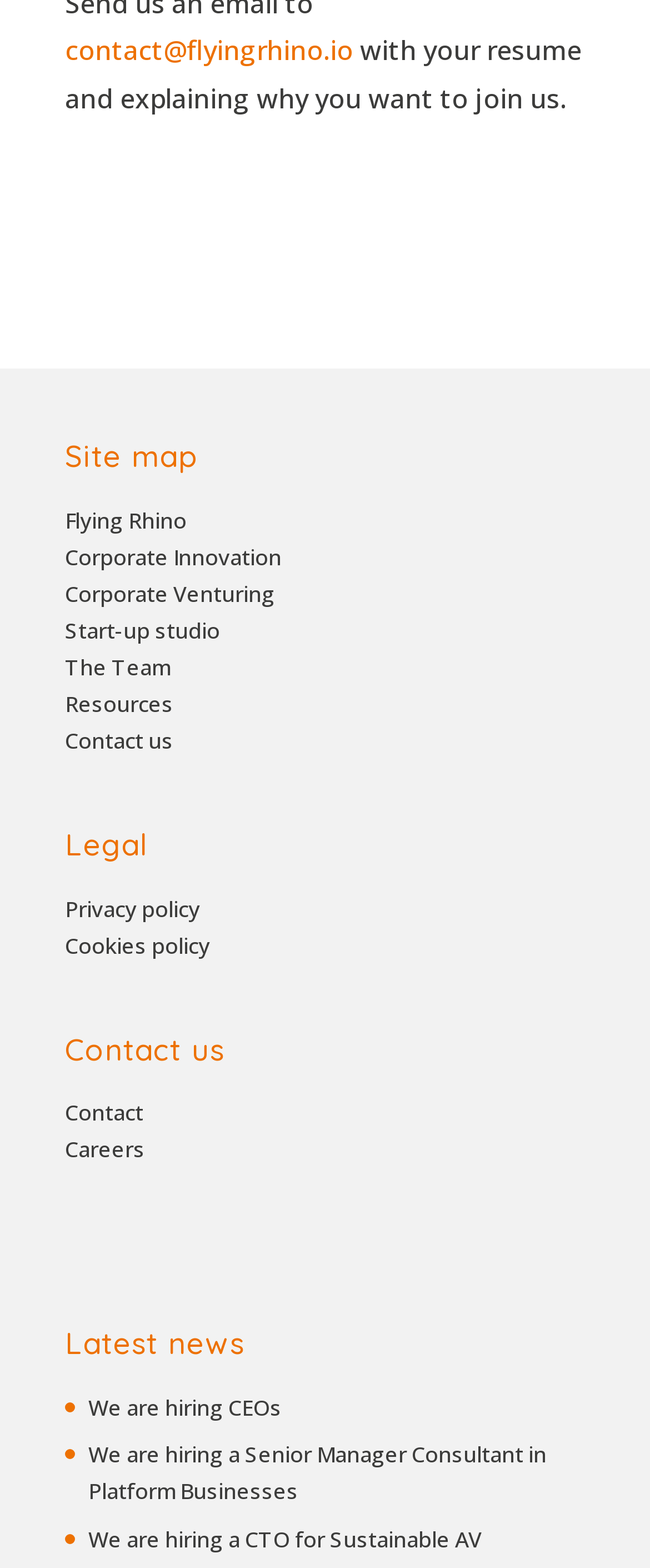Find the bounding box coordinates corresponding to the UI element with the description: "Contact". The coordinates should be formatted as [left, top, right, bottom], with values as floats between 0 and 1.

[0.1, 0.7, 0.221, 0.719]